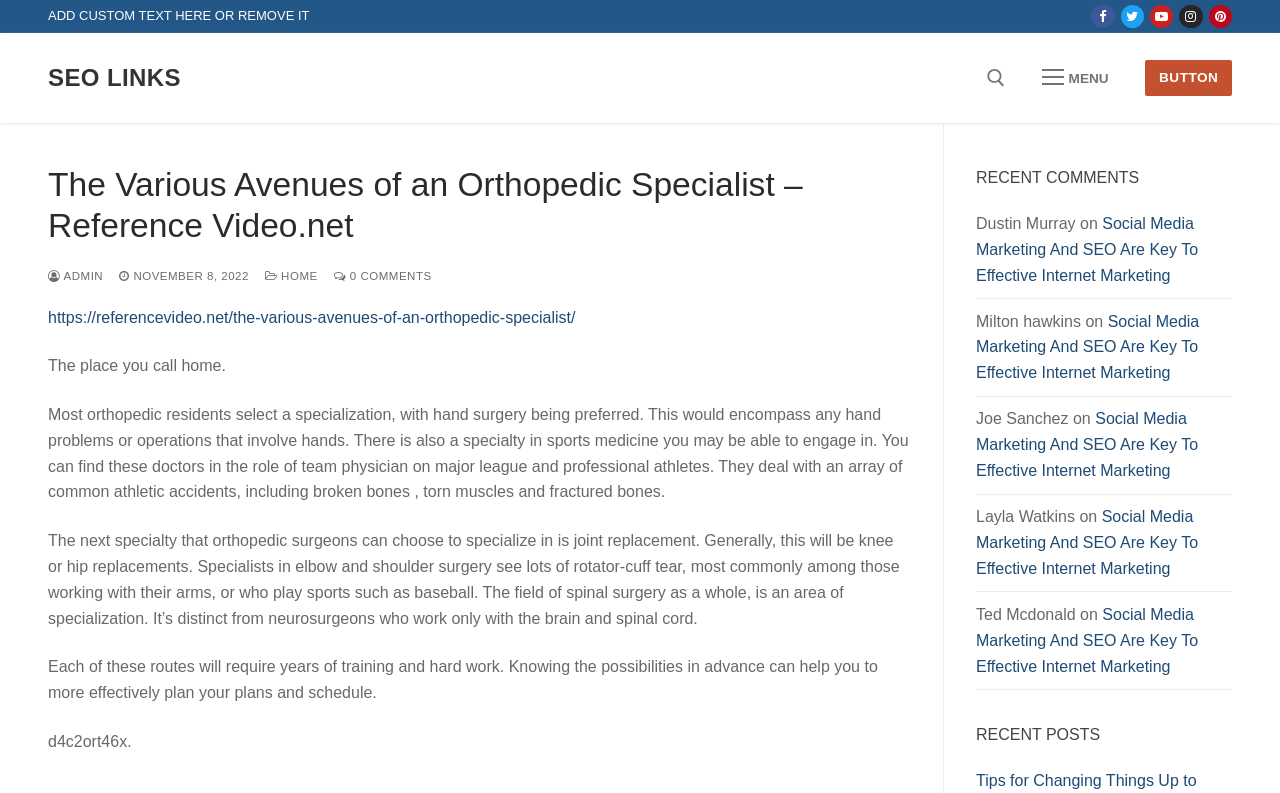Determine the bounding box coordinates of the clickable element to achieve the following action: 'Visit the Facebook page'. Provide the coordinates as four float values between 0 and 1, formatted as [left, top, right, bottom].

[0.852, 0.006, 0.871, 0.036]